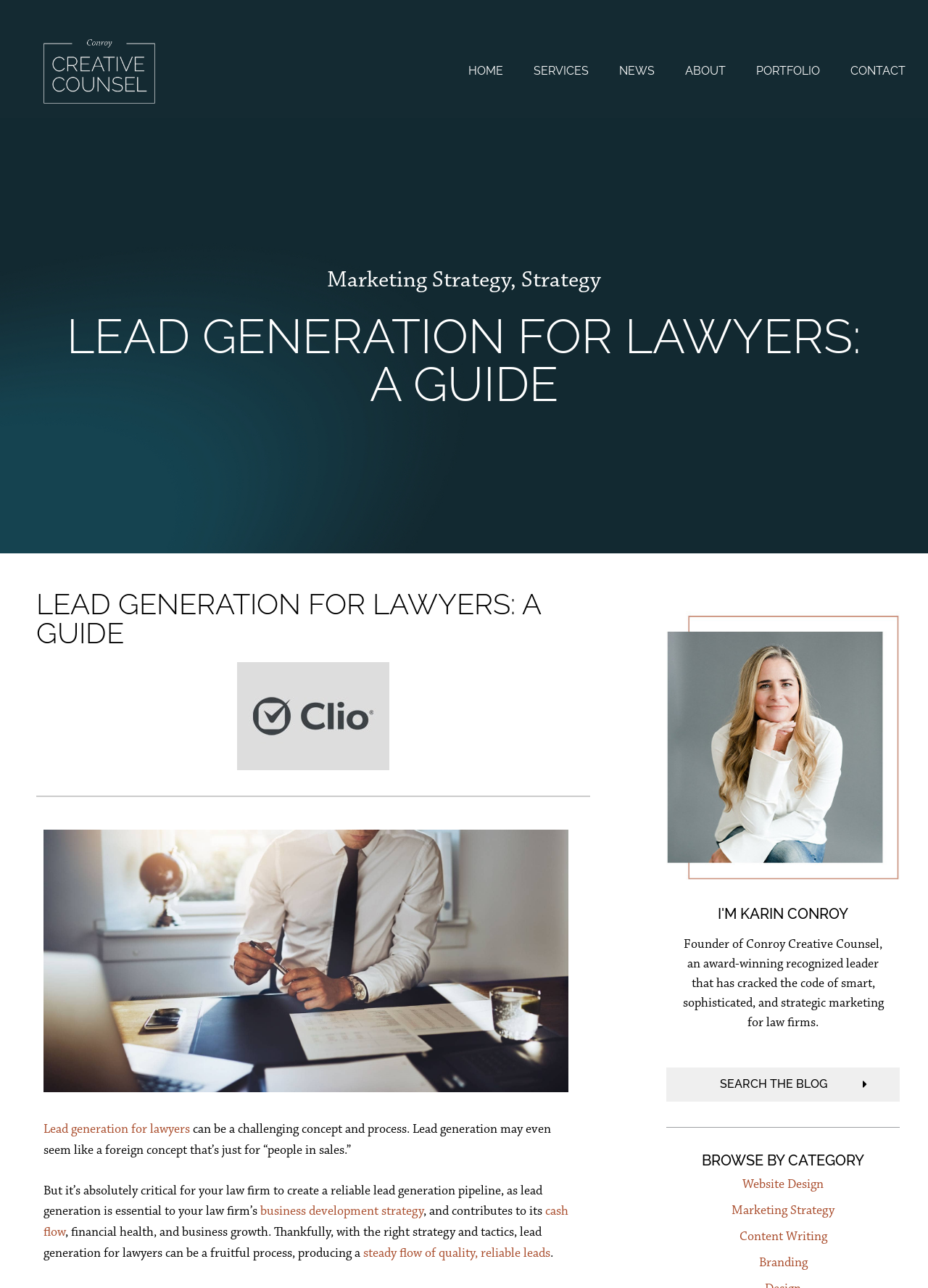Find the bounding box coordinates for the area that should be clicked to accomplish the instruction: "View the law firm web design image".

[0.047, 0.03, 0.167, 0.08]